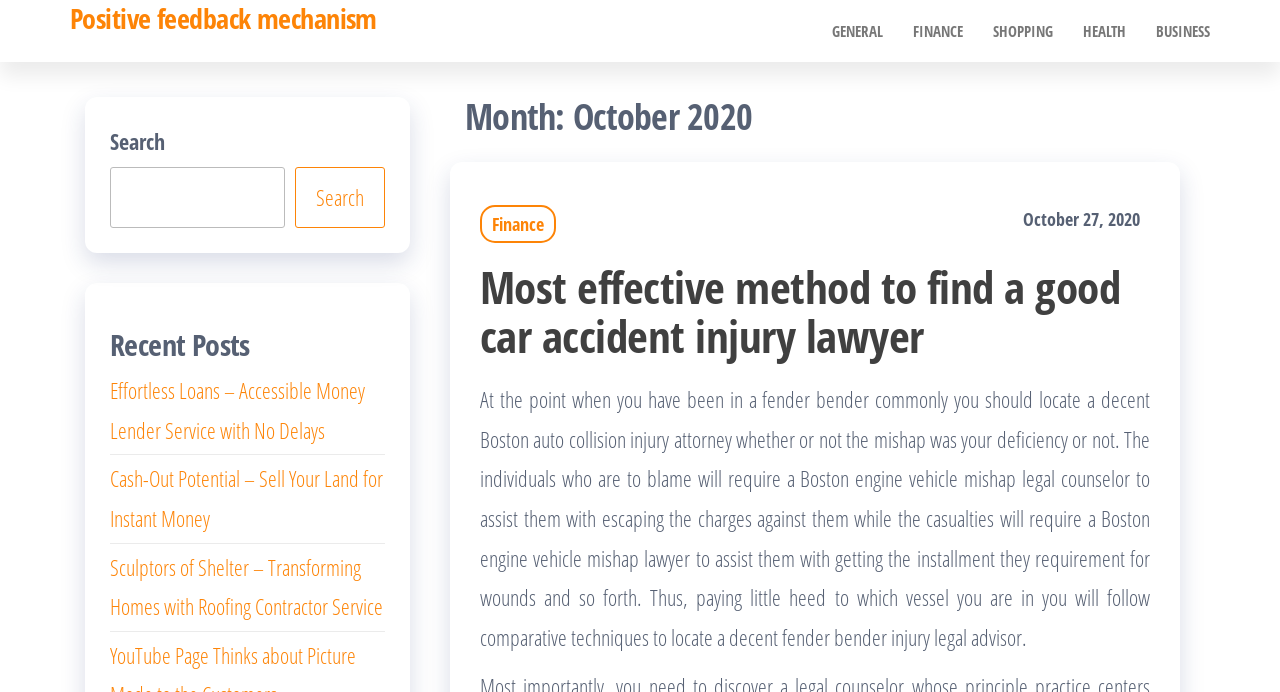Please identify the bounding box coordinates of the element that needs to be clicked to perform the following instruction: "Click on GENERAL".

[0.638, 0.001, 0.702, 0.088]